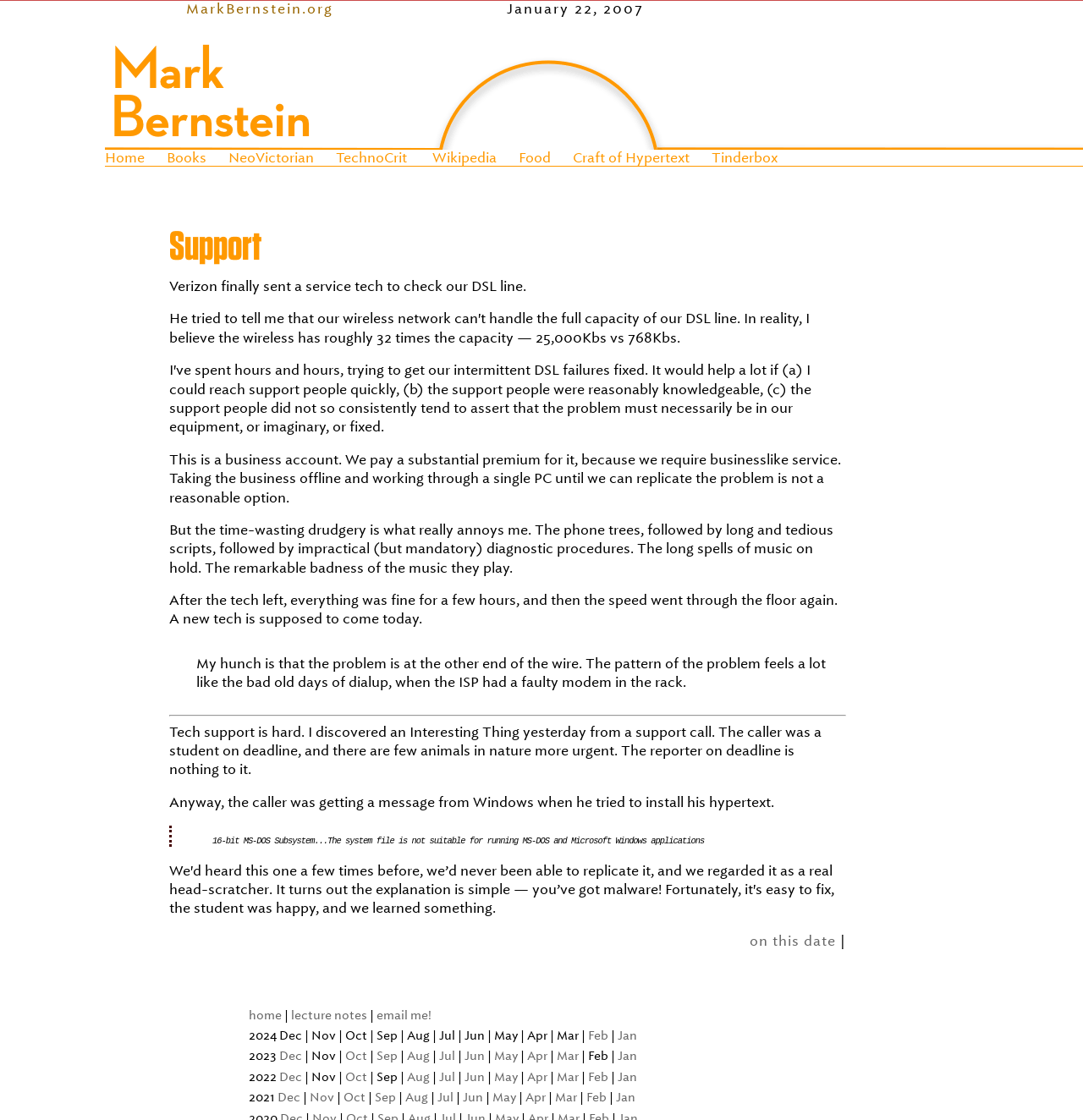Please find the bounding box coordinates of the element's region to be clicked to carry out this instruction: "Click on the 'Wikipedia' link".

[0.399, 0.134, 0.459, 0.148]